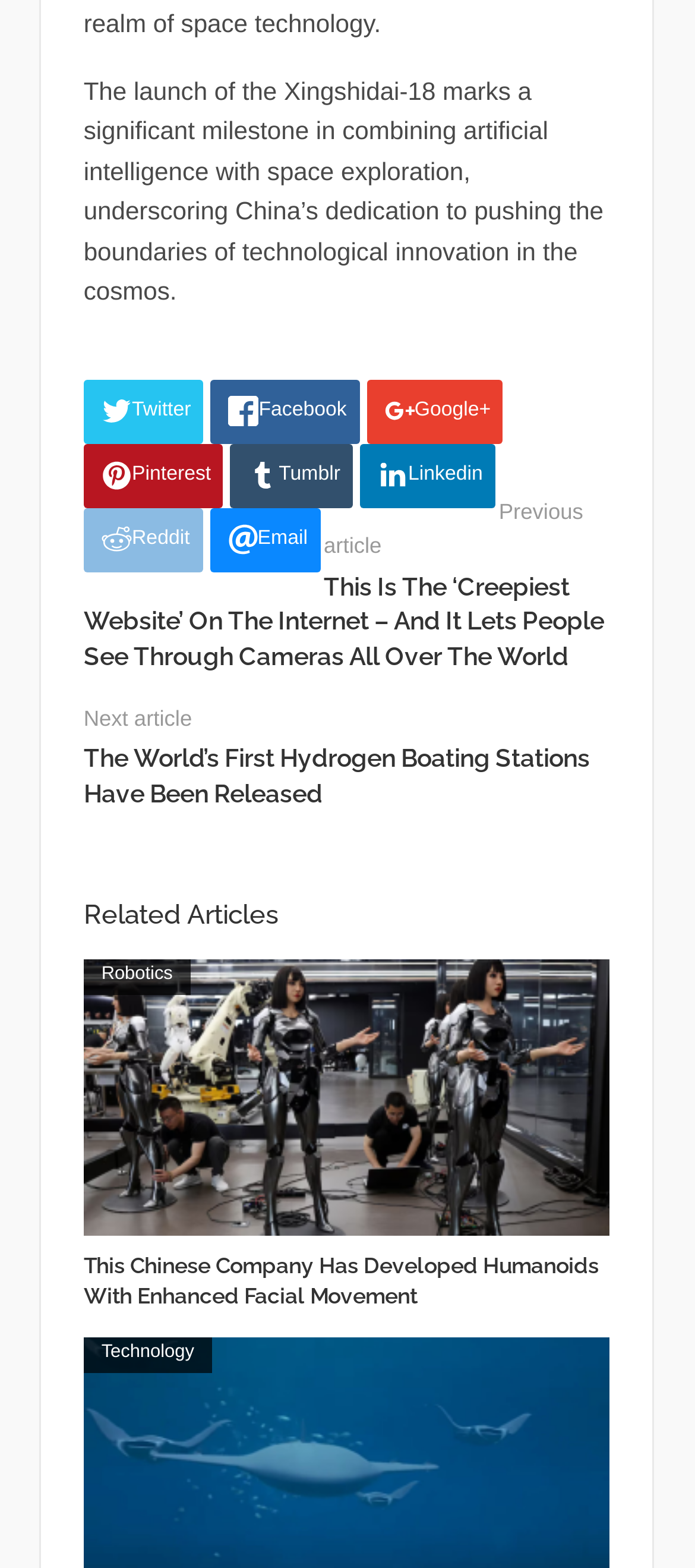Identify the bounding box coordinates of the region that should be clicked to execute the following instruction: "Read the article 'This Is The ‘Creepiest Website’ On The Internet – And It Lets People See Through Cameras All Over The World'".

[0.12, 0.365, 0.869, 0.427]